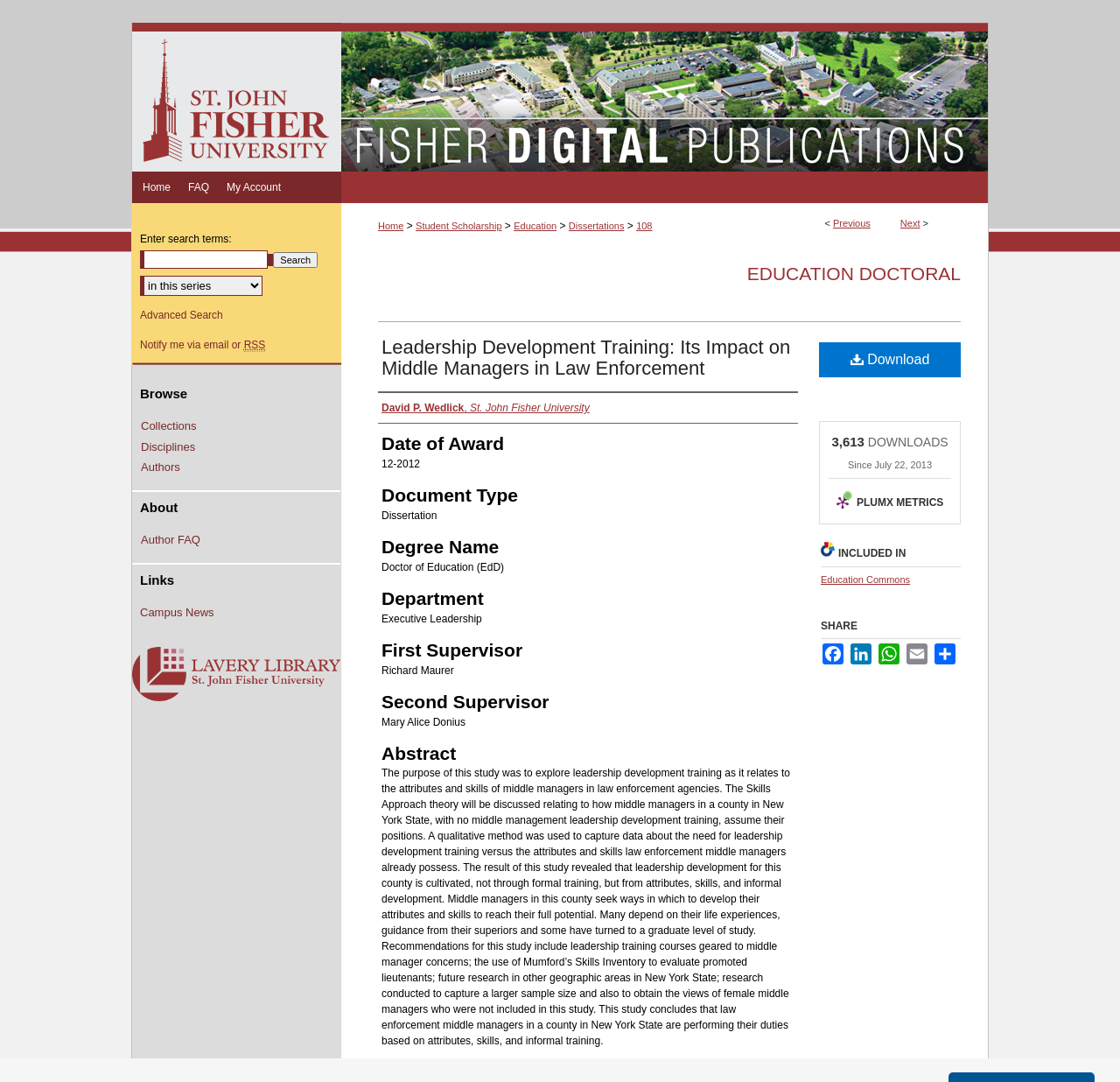Identify the bounding box coordinates of the element to click to follow this instruction: 'Share on Facebook'. Ensure the coordinates are four float values between 0 and 1, provided as [left, top, right, bottom].

[0.733, 0.594, 0.755, 0.614]